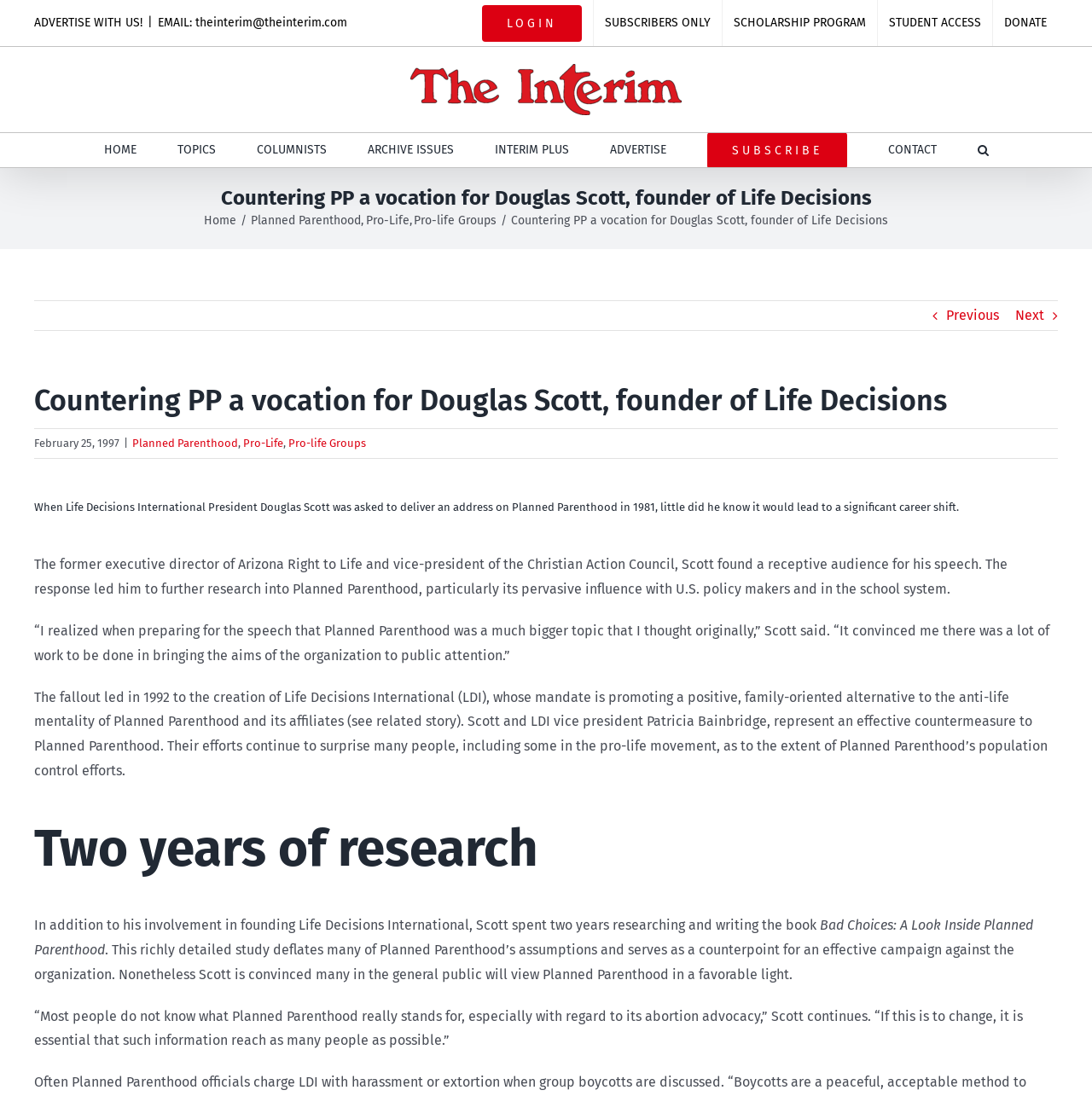Provide a thorough summary of the webpage.

This webpage is about Douglas Scott, the founder of Life Decisions International, and his career shift after delivering an address on Planned Parenthood in 1981. The page has a navigation menu at the top with links to "LOGIN", "SUBSCRIBERS ONLY", "SCHOLARSHIP PROGRAM", "STUDENT ACCESS", and "DONATE". Below the navigation menu, there is a logo of The Interim, which is an image with a link. 

The main content of the page is divided into sections. The first section has a heading "Countering PP a vocation for Douglas Scott, founder of Life Decisions" and a link to "Home" on the top left. Below the heading, there are links to "Planned Parenthood", "Pro-Life", and "Pro-life Groups". 

The second section has a heading with the same title as the meta description, "When Life Decisions International President Douglas Scott was asked to deliver an address on Planned Parenthood in 1981, little did he know it would lead to a significant career shift." This section contains several paragraphs of text describing Scott's experience and the creation of Life Decisions International. 

The third section has a heading "Two years of research" and describes Scott's research and writing of the book "Bad Choices: A Look Inside Planned Parenthood". 

At the bottom of the page, there is a link to "Go to Top" and a section with links to "Previous" and "Next" pages. There are also several advertisements and a search button on the top right.